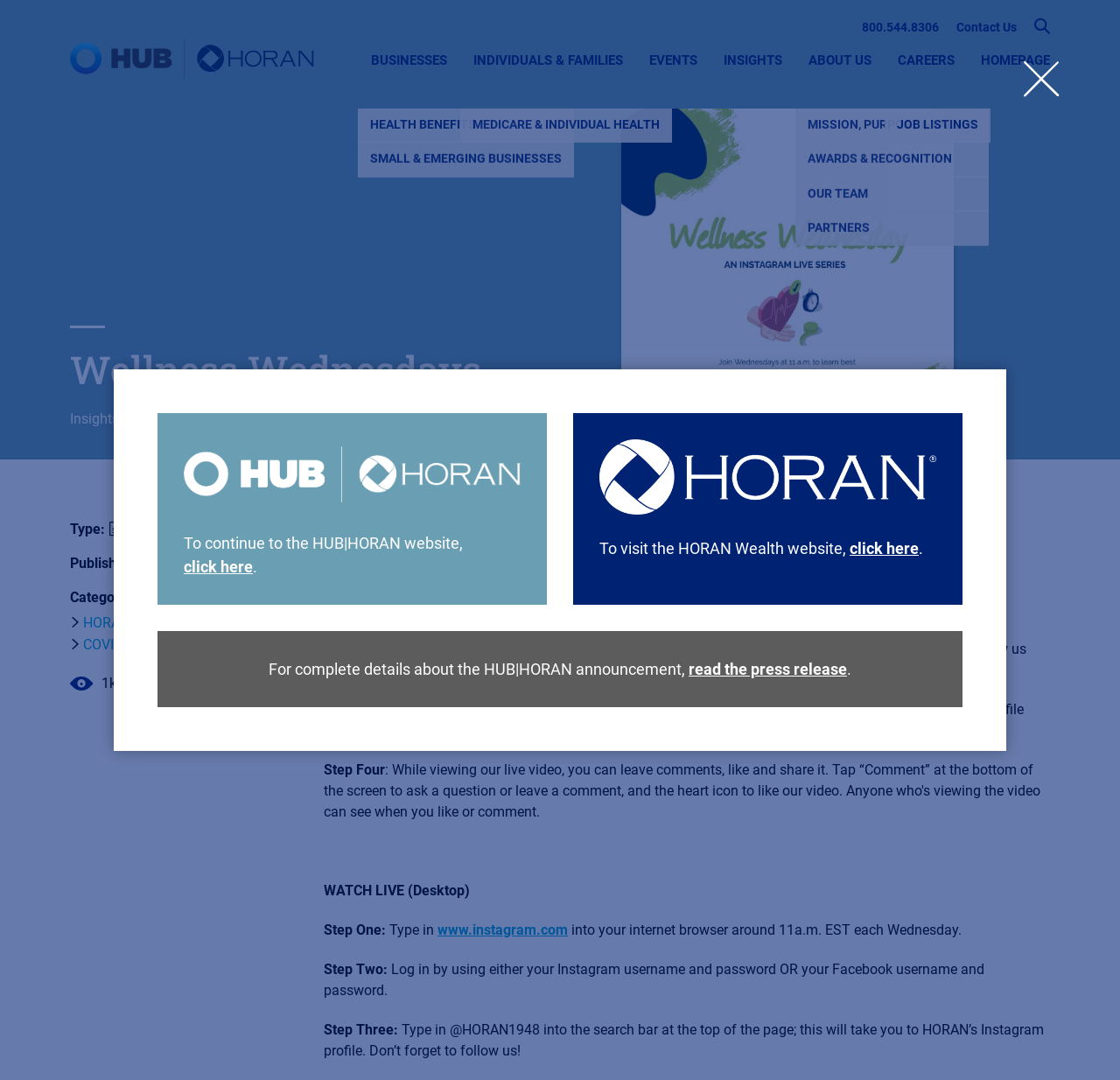Identify the bounding box coordinates of the clickable region to carry out the given instruction: "Follow HORAN on Instagram".

[0.348, 0.557, 0.806, 0.572]